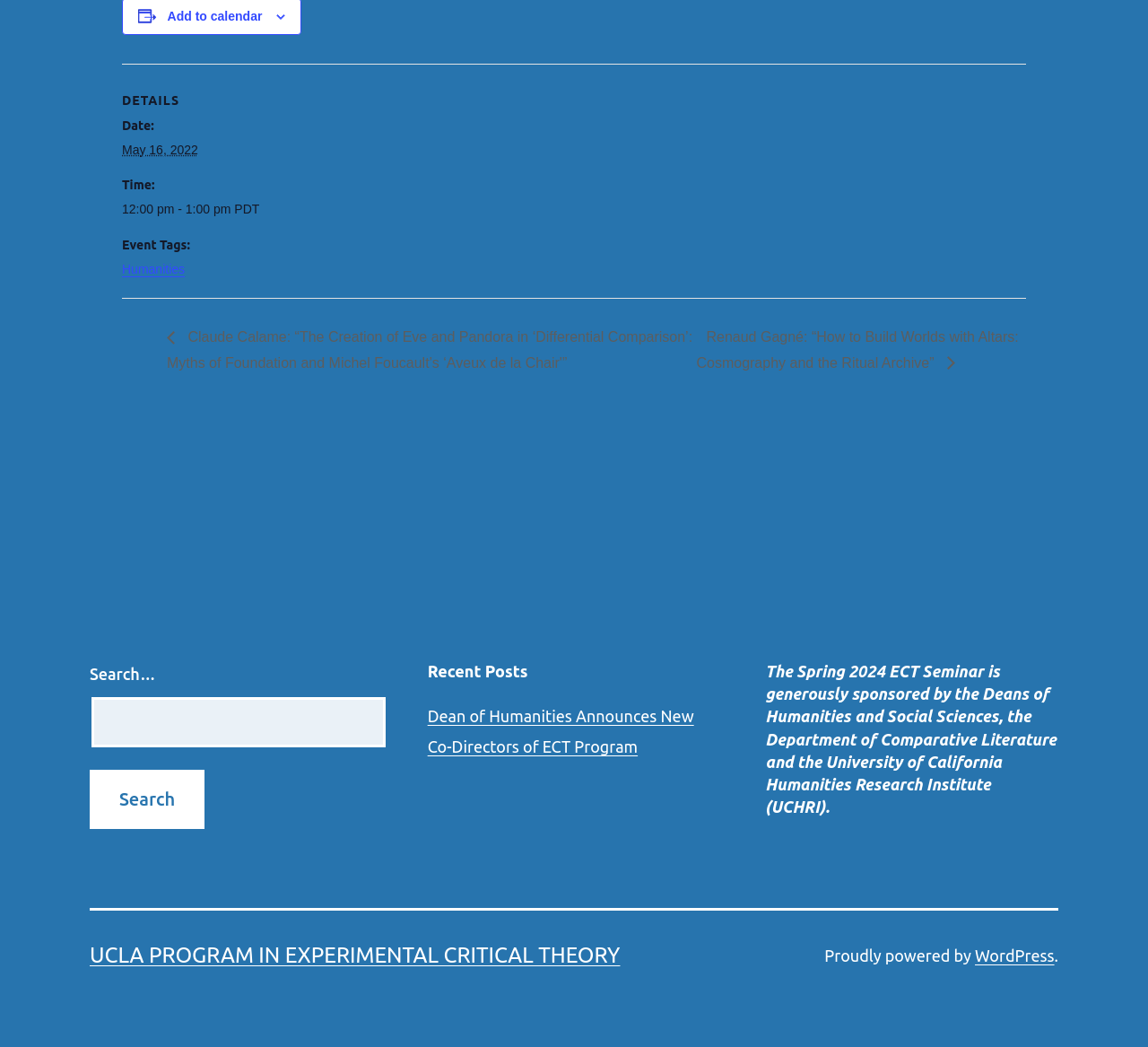Find the bounding box coordinates for the element that must be clicked to complete the instruction: "Visit UCLA PROGRAM IN EXPERIMENTAL CRITICAL THEORY". The coordinates should be four float numbers between 0 and 1, indicated as [left, top, right, bottom].

[0.078, 0.901, 0.54, 0.924]